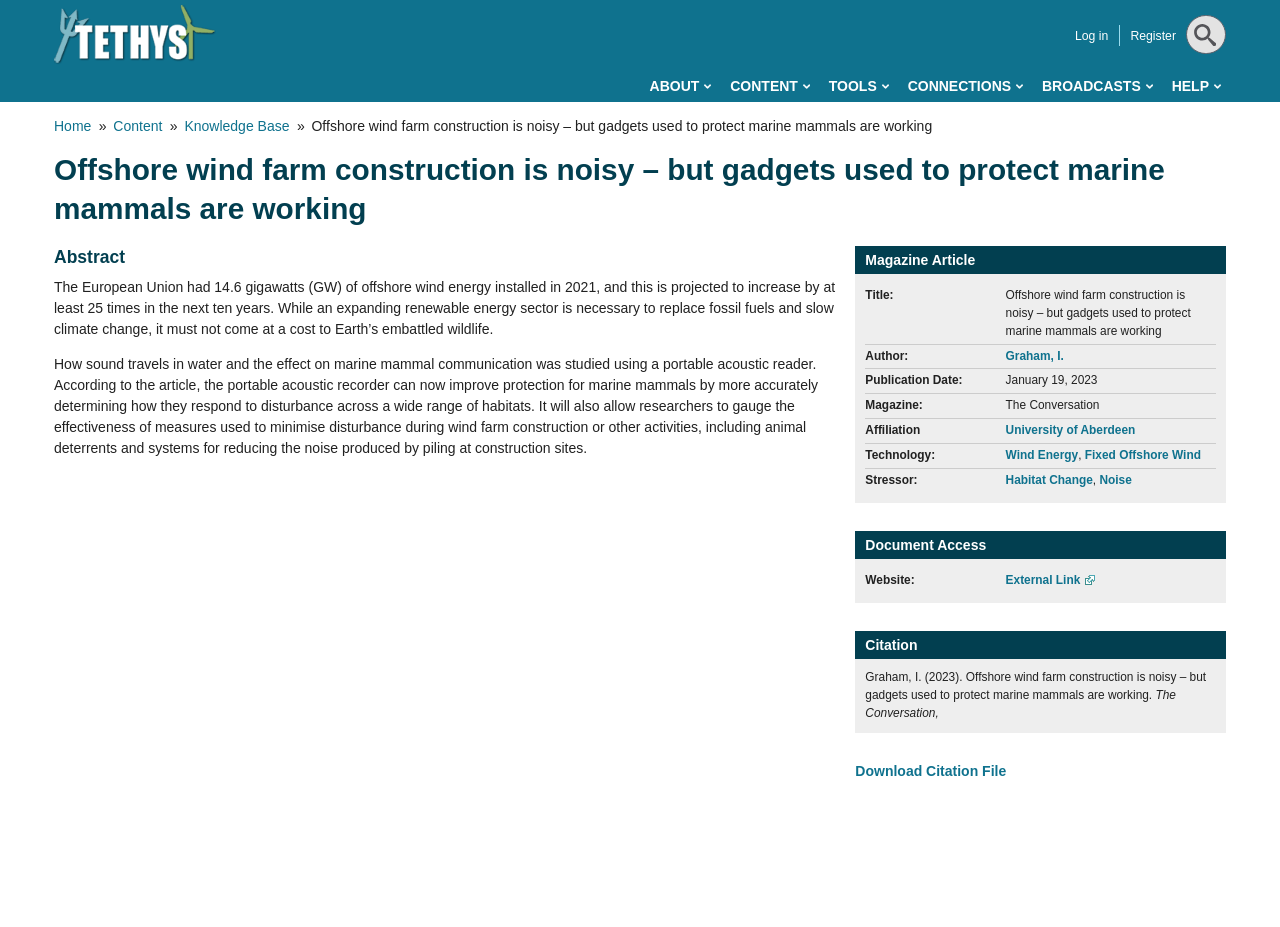Construct a comprehensive description capturing every detail on the webpage.

The webpage is about an article discussing the impact of offshore wind farm construction on marine mammals and the use of gadgets to protect them. At the top of the page, there is a navigation menu with links to "Skip to main content", "Tethys Logo", "Log in", and "Register". Below the navigation menu, there is a main menu with links to "ABOUT", "CONTENT", "TOOLS", "CONNECTIONS", "BROADCASTS", and "HELP".

The main content of the page is an article with a heading "Offshore wind farm construction is noisy – but gadgets used to protect marine mammals are working". The article is divided into sections, including "Magazine Article", "Document Access", and "Citation". The "Magazine Article" section displays the title, author, publication date, magazine, and affiliation of the article. The "Document Access" section provides a link to an external website, and the "Citation" section displays the citation information for the article.

The article itself is divided into two paragraphs. The first paragraph discusses the growth of offshore wind energy in the European Union and its potential impact on marine wildlife. The second paragraph explains how a portable acoustic reader is being used to study the effect of sound on marine mammal communication and to improve protection for marine mammals during wind farm construction.

There are several links and buttons throughout the article, including links to the author's name, the magazine, and the affiliation, as well as a button to download a citation file. The page also has a breadcrumb navigation menu at the top, which shows the current location of the user within the website.